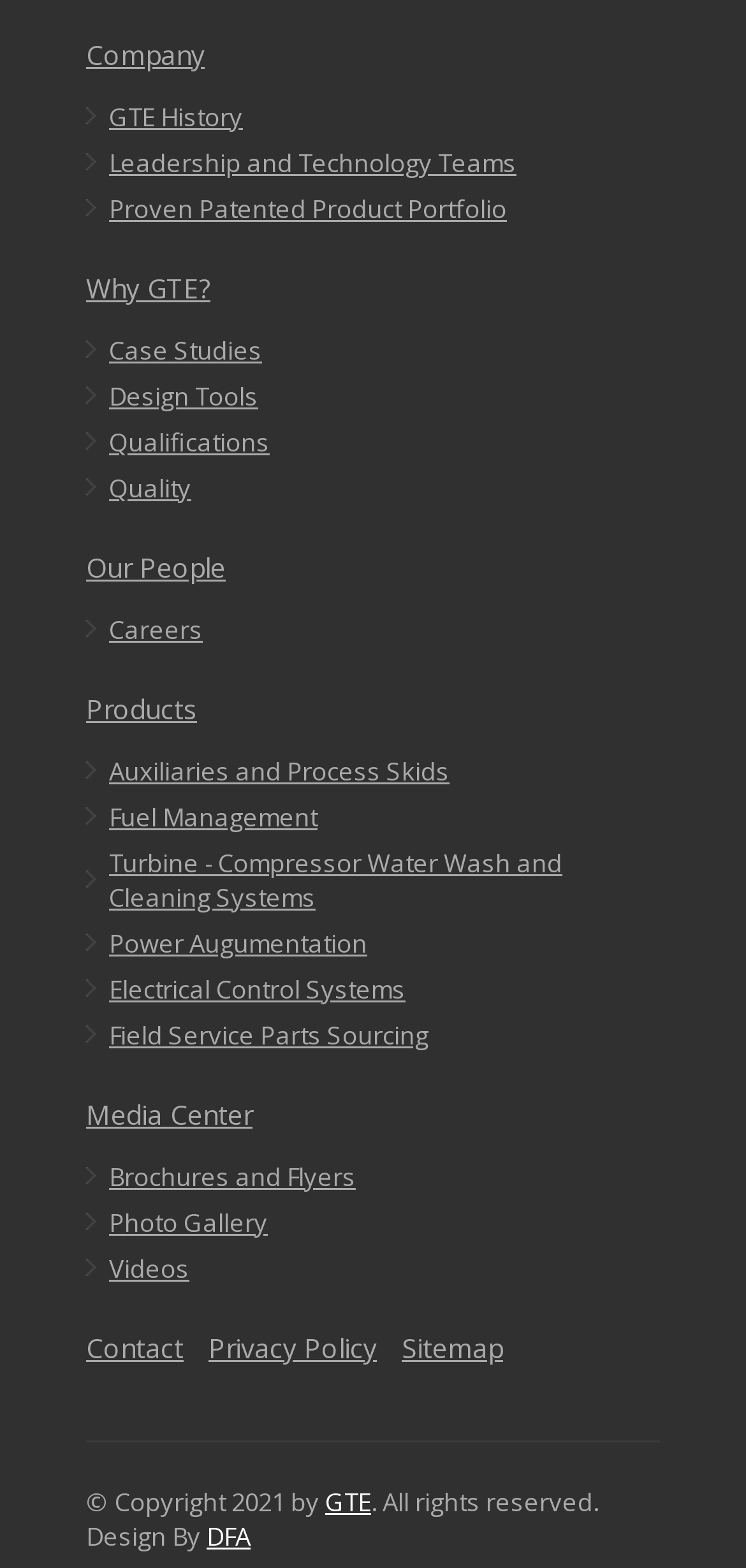Use a single word or phrase to answer the question:
What is the text next to the '© Copyright 2021 by'?

GTE